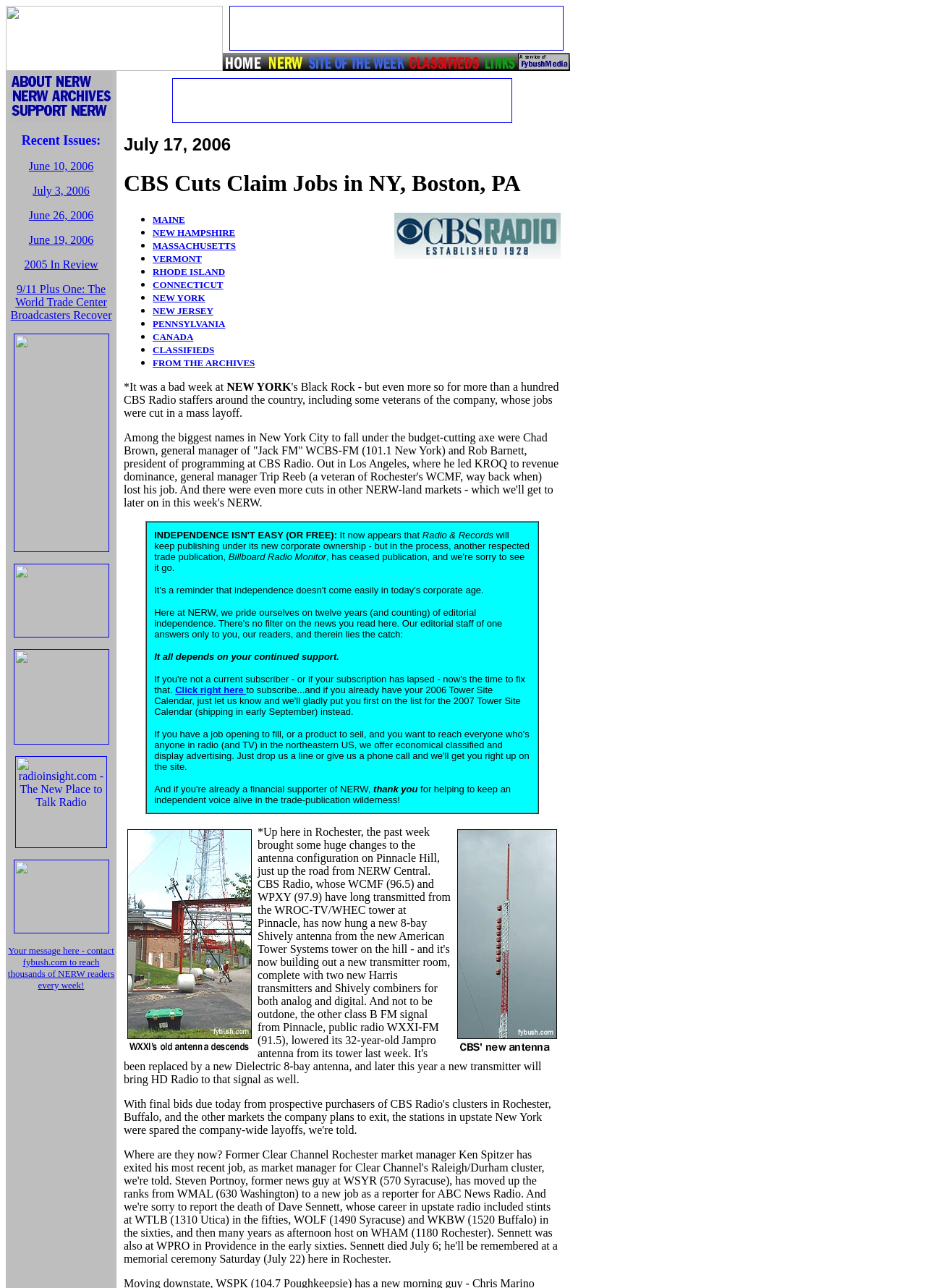Locate the bounding box coordinates of the segment that needs to be clicked to meet this instruction: "Click the 'June 10, 2006' link".

[0.031, 0.124, 0.101, 0.134]